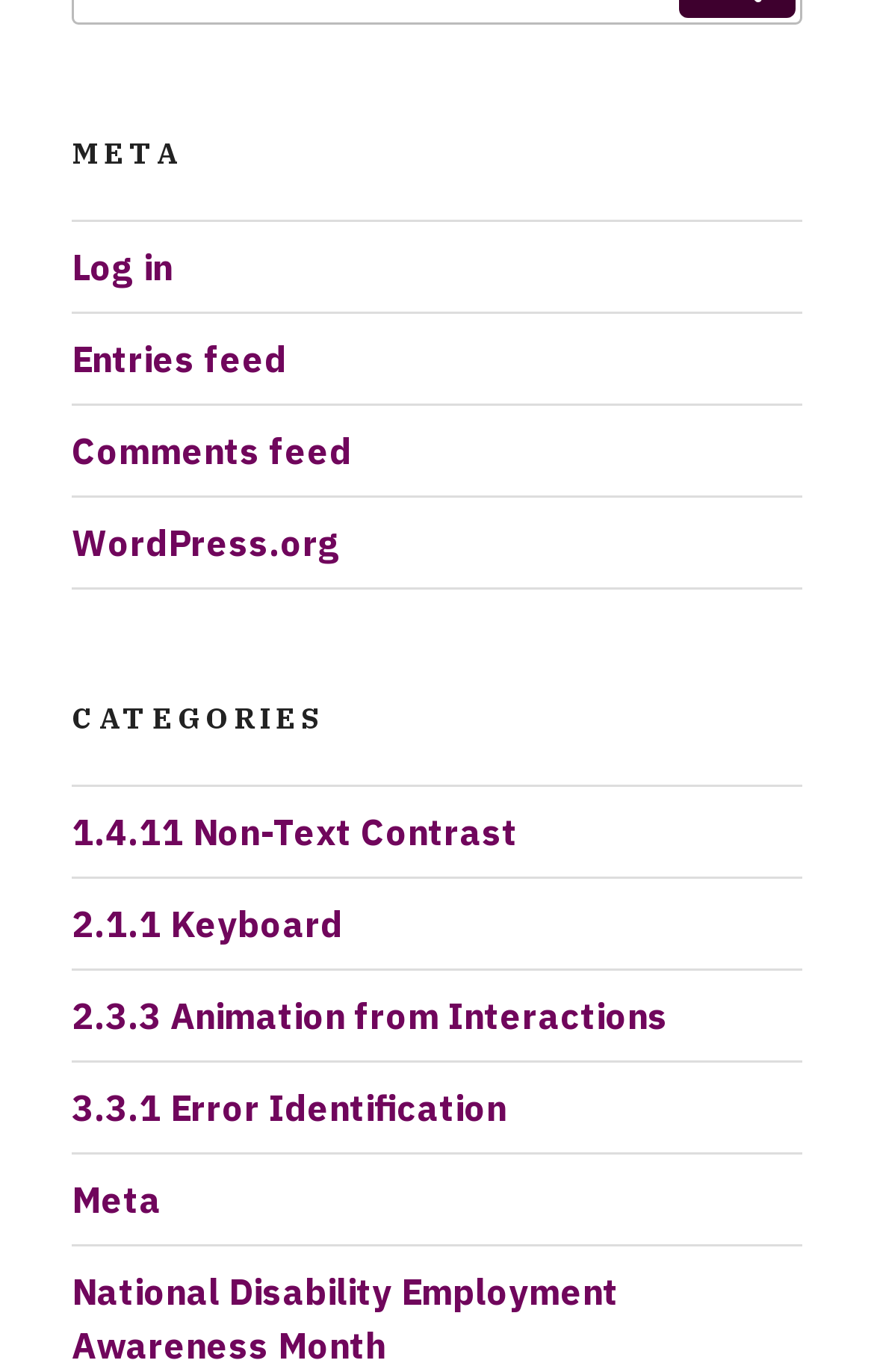Identify the coordinates of the bounding box for the element that must be clicked to accomplish the instruction: "visit WordPress.org".

[0.082, 0.38, 0.39, 0.412]